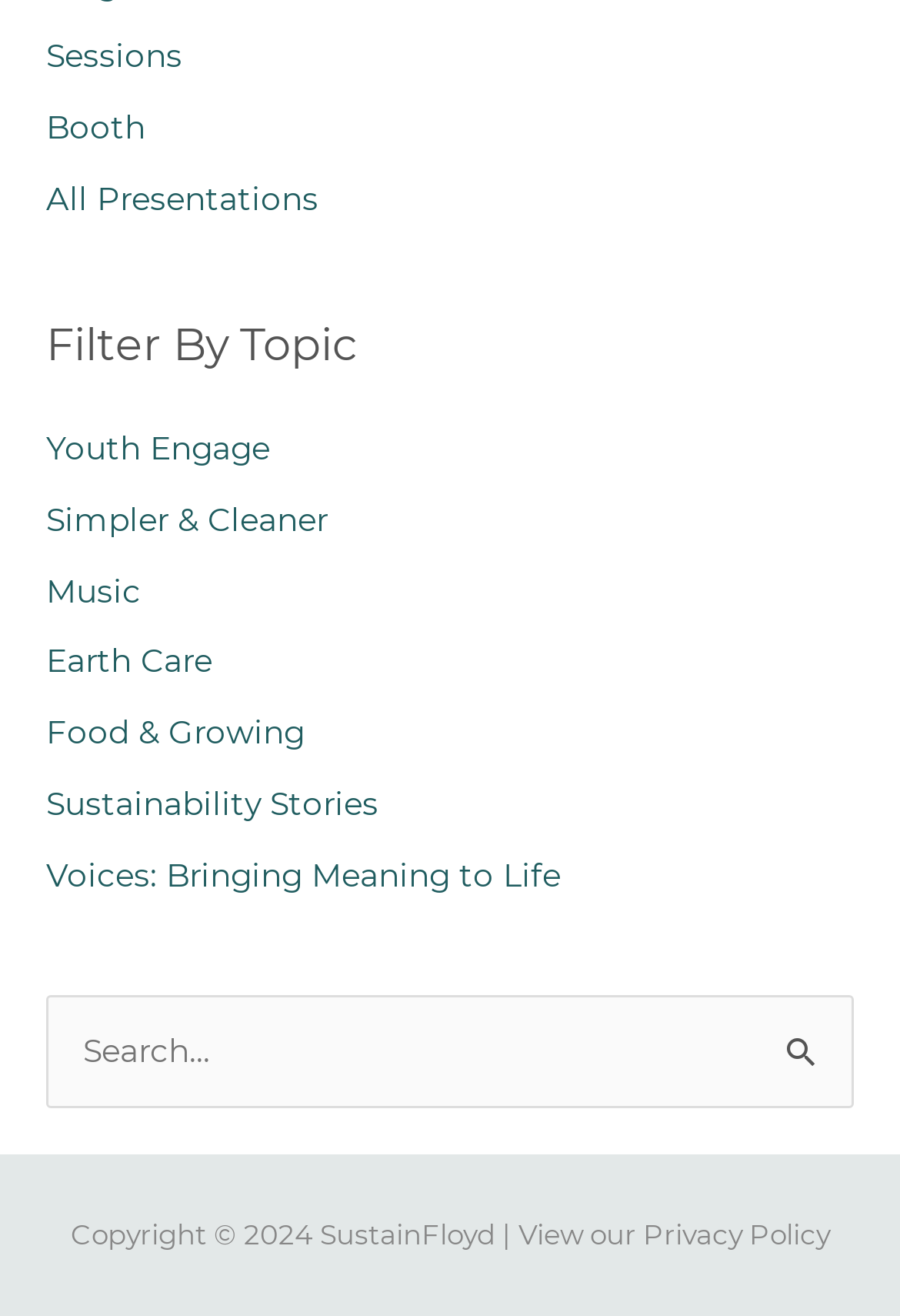Please locate the bounding box coordinates of the element that should be clicked to achieve the given instruction: "Search for presentations".

[0.051, 0.757, 0.949, 0.842]